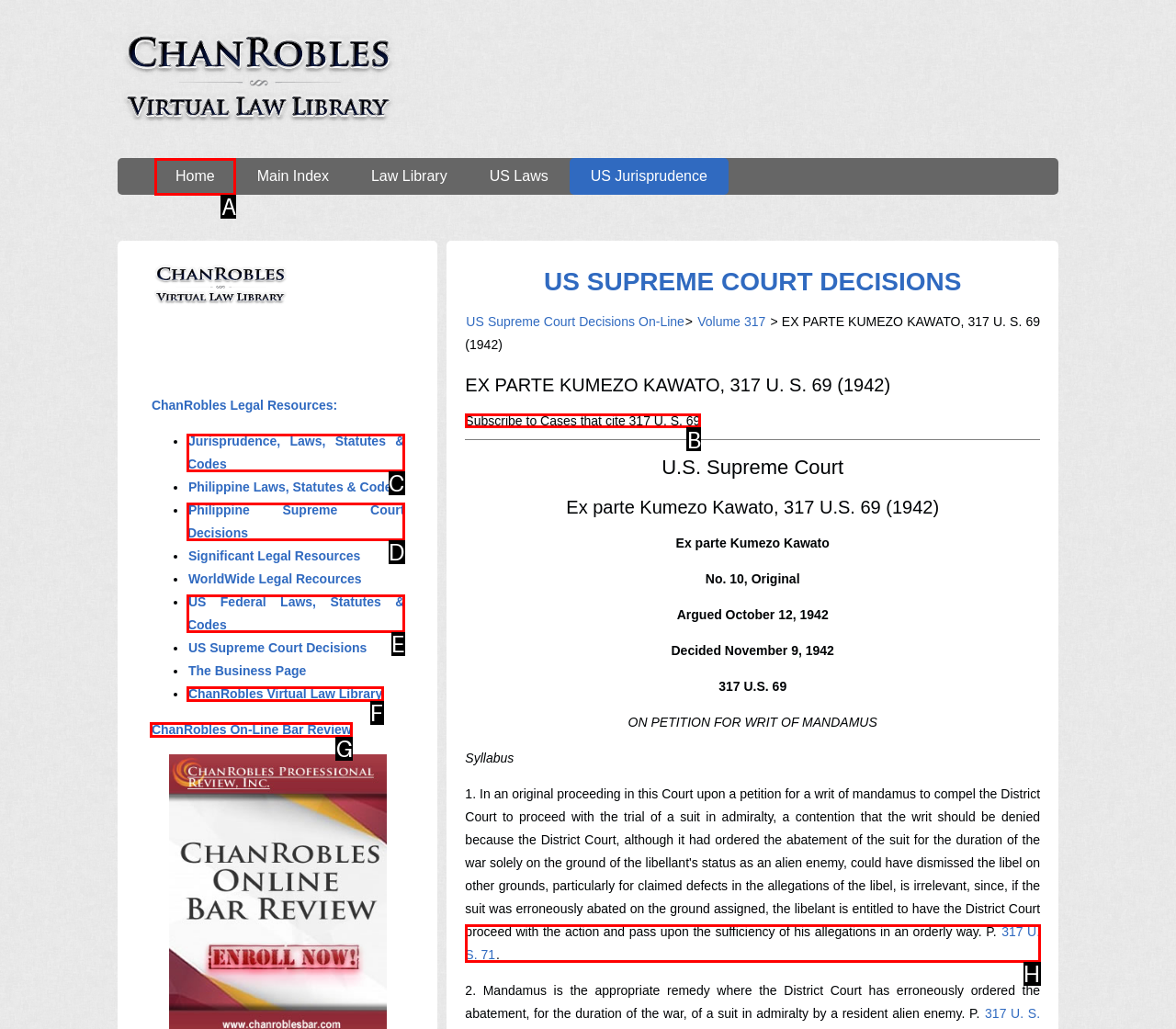Identify the HTML element I need to click to complete this task: Subscribe to cases that cite 317 U. S. 69 Provide the option's letter from the available choices.

B